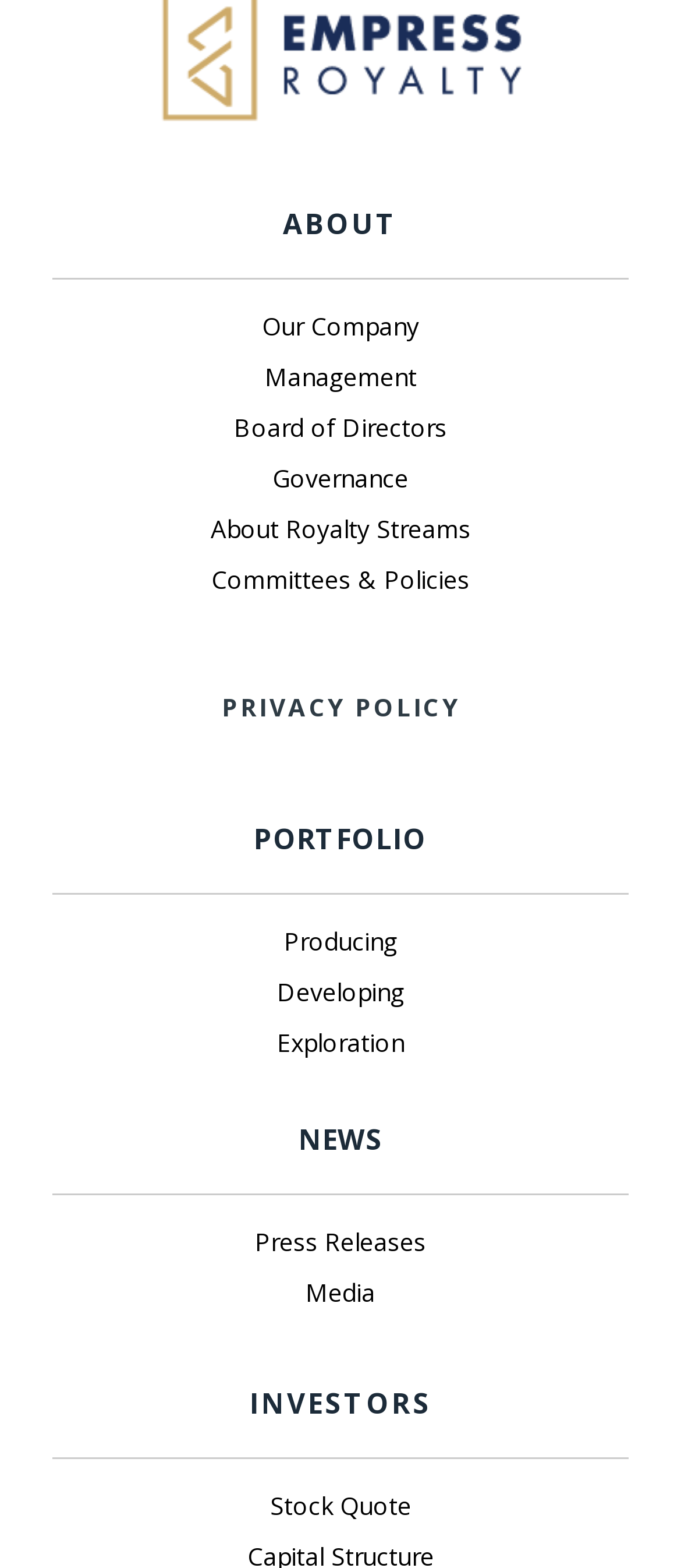What information can be found in the 'Investors' section?
Based on the screenshot, provide a one-word or short-phrase response.

Stock Quote